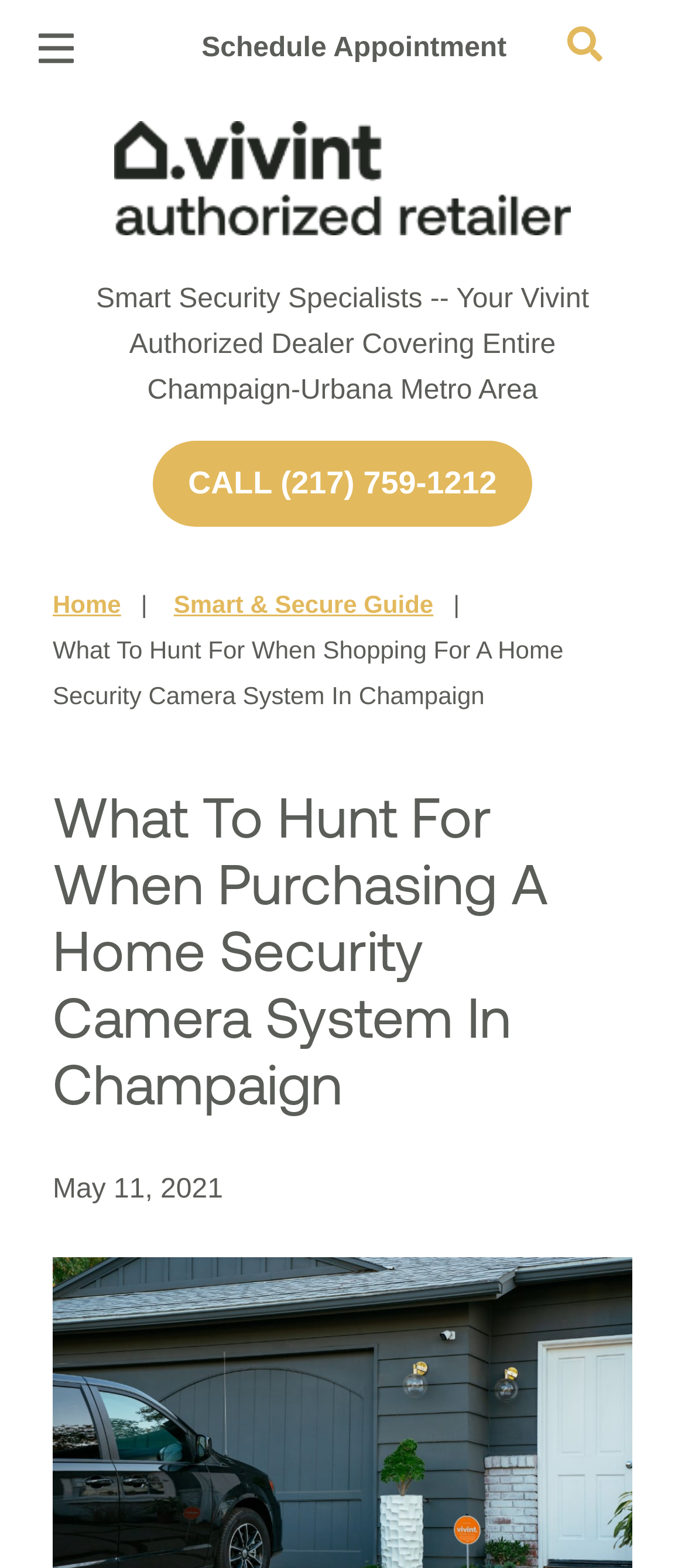Please determine the bounding box coordinates of the element to click on in order to accomplish the following task: "Learn about home security". Ensure the coordinates are four float numbers ranging from 0 to 1, i.e., [left, top, right, bottom].

[0.077, 0.08, 0.487, 0.131]